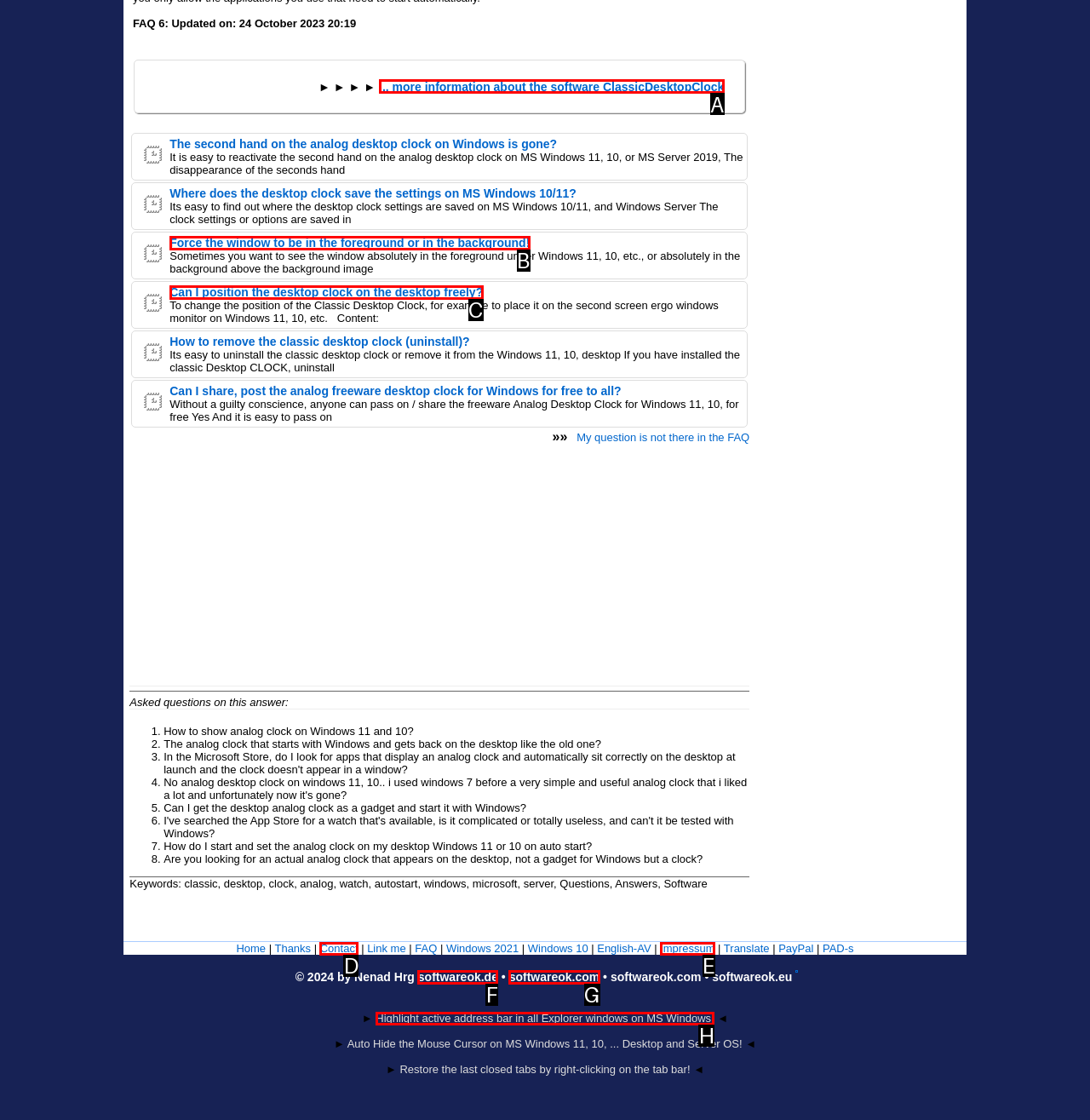Determine the HTML element to click for the instruction: Click on the link 'Force the window to be in the foreground or in the background!' .
Answer with the letter corresponding to the correct choice from the provided options.

B